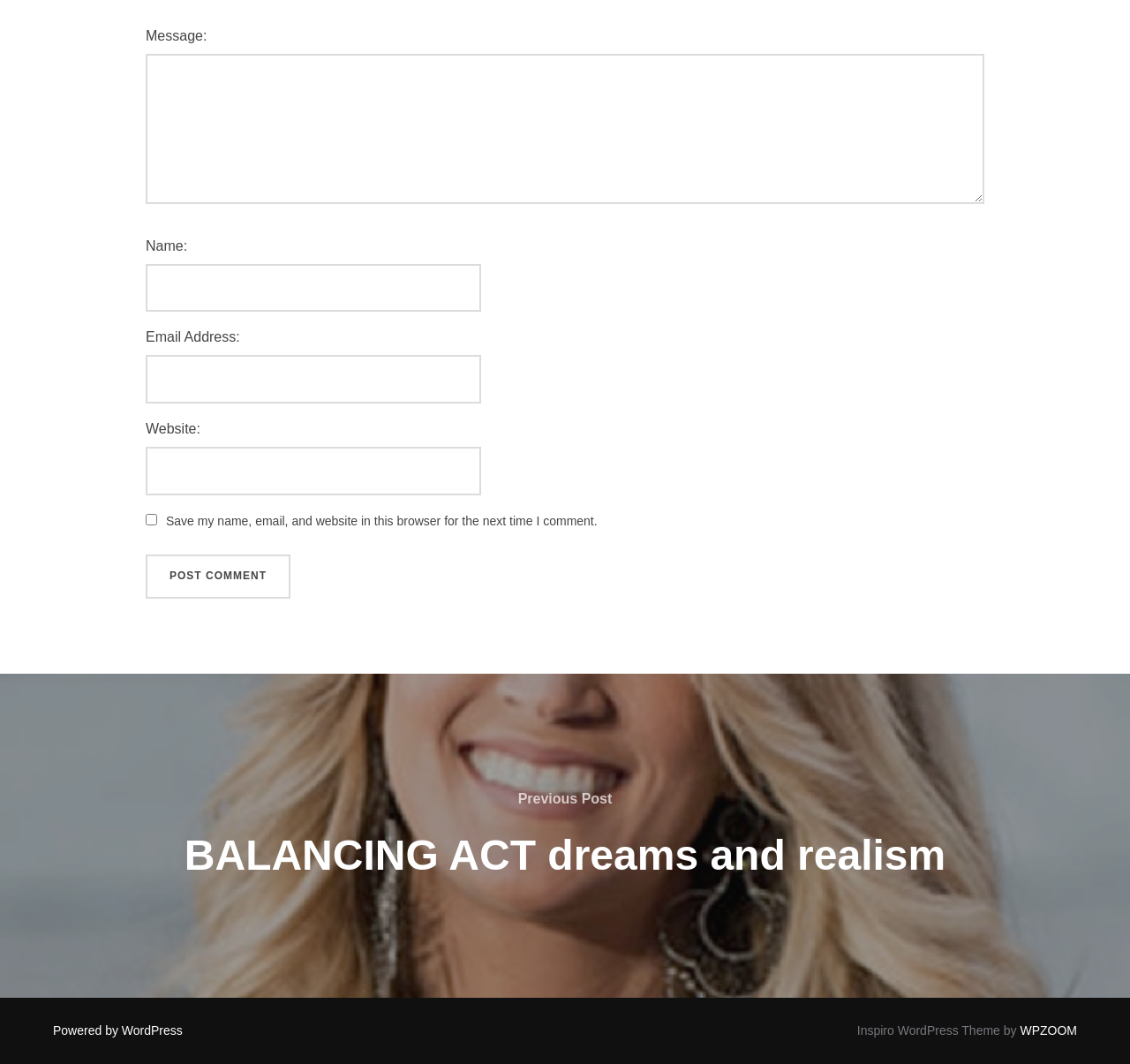Identify the bounding box for the described UI element. Provide the coordinates in (top-left x, top-left y, bottom-right x, bottom-right y) format with values ranging from 0 to 1: name="submit" value="Post Comment"

[0.129, 0.521, 0.257, 0.563]